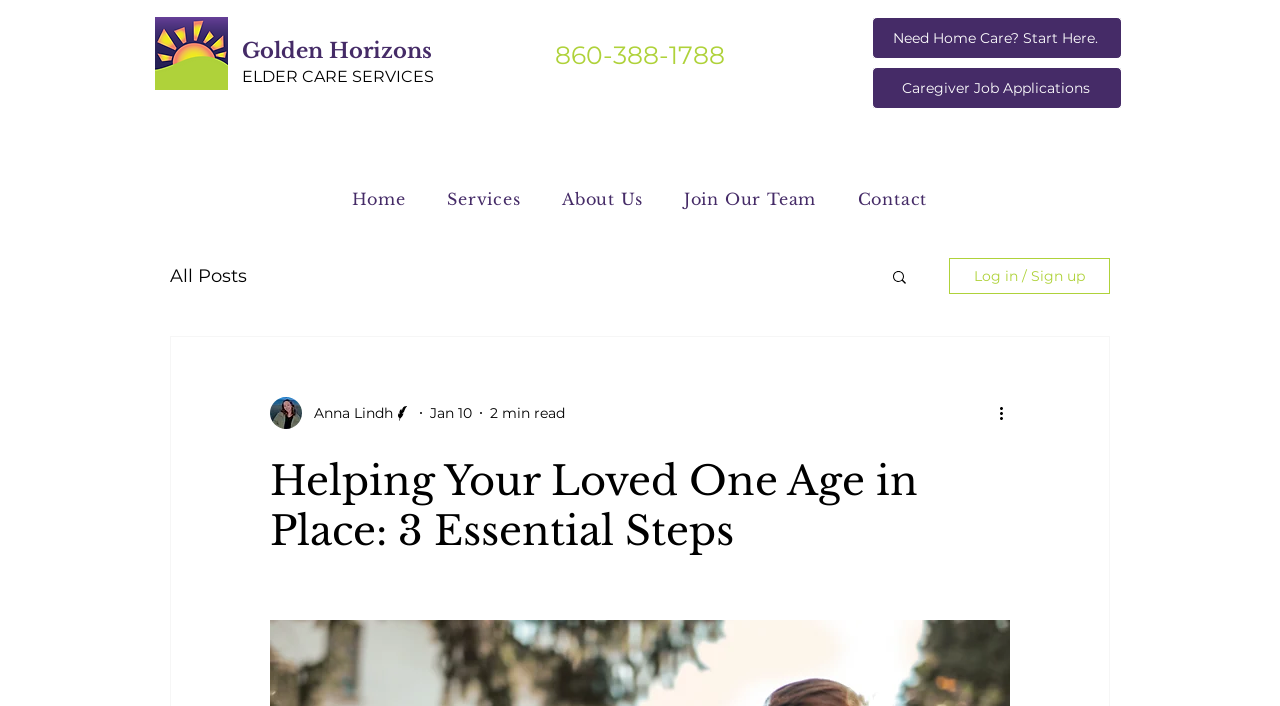How many navigation menus are there? Refer to the image and provide a one-word or short phrase answer.

2